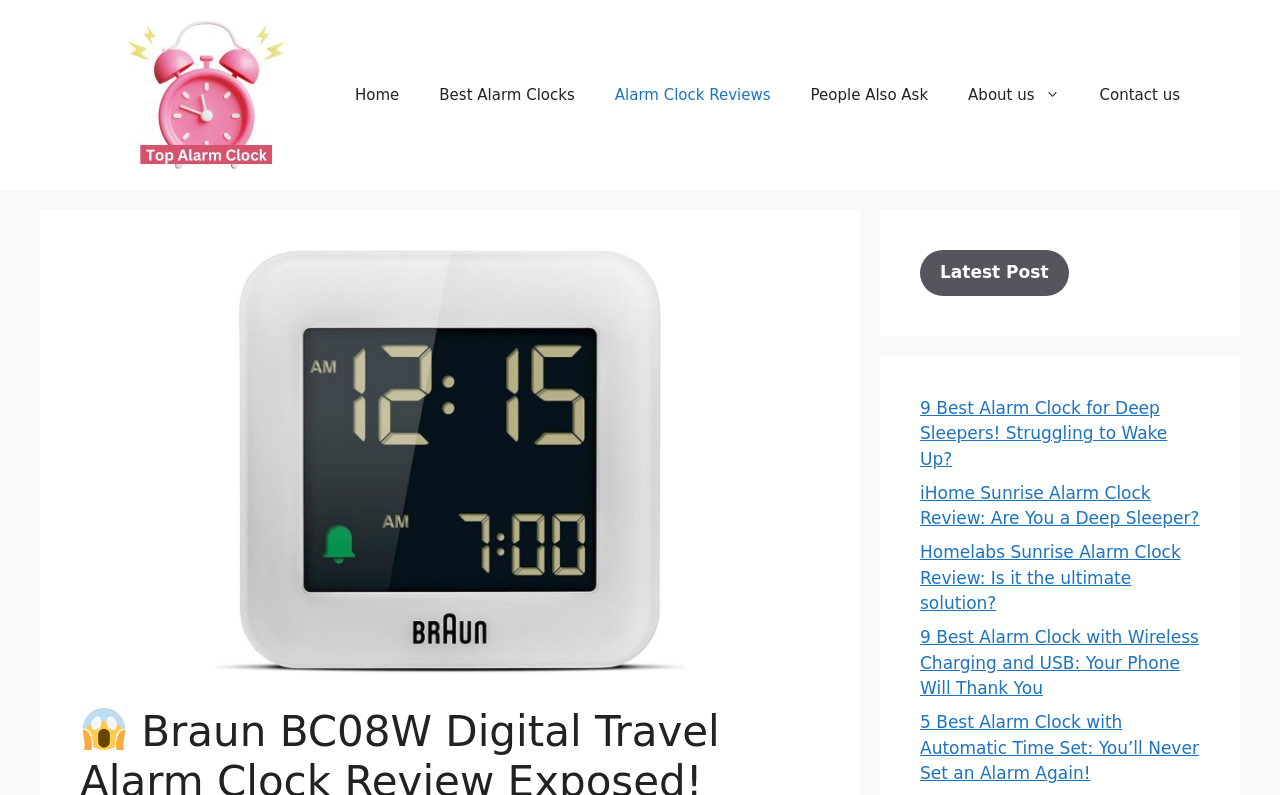What is the name of the website?
Look at the image and answer with only one word or phrase.

topalarmclock.com